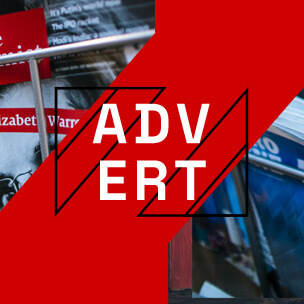Paint a vivid picture with your description of the image.

The image showcases a dynamic and visually striking advertisement, prominently displaying the word "ADVERT" in bold, stylized typography. The background features a vibrant red color that adds energy and grabs attention, while the text is artistically fragmented, intersecting with an array of visual elements that hint at magazines or print media in the background. This composition effectively conveys the theme of promotion, suggesting a connection to contemporary media, trends, or events. The overall design is both modern and eye-catching, making it suitable for a variety of promotional contexts.